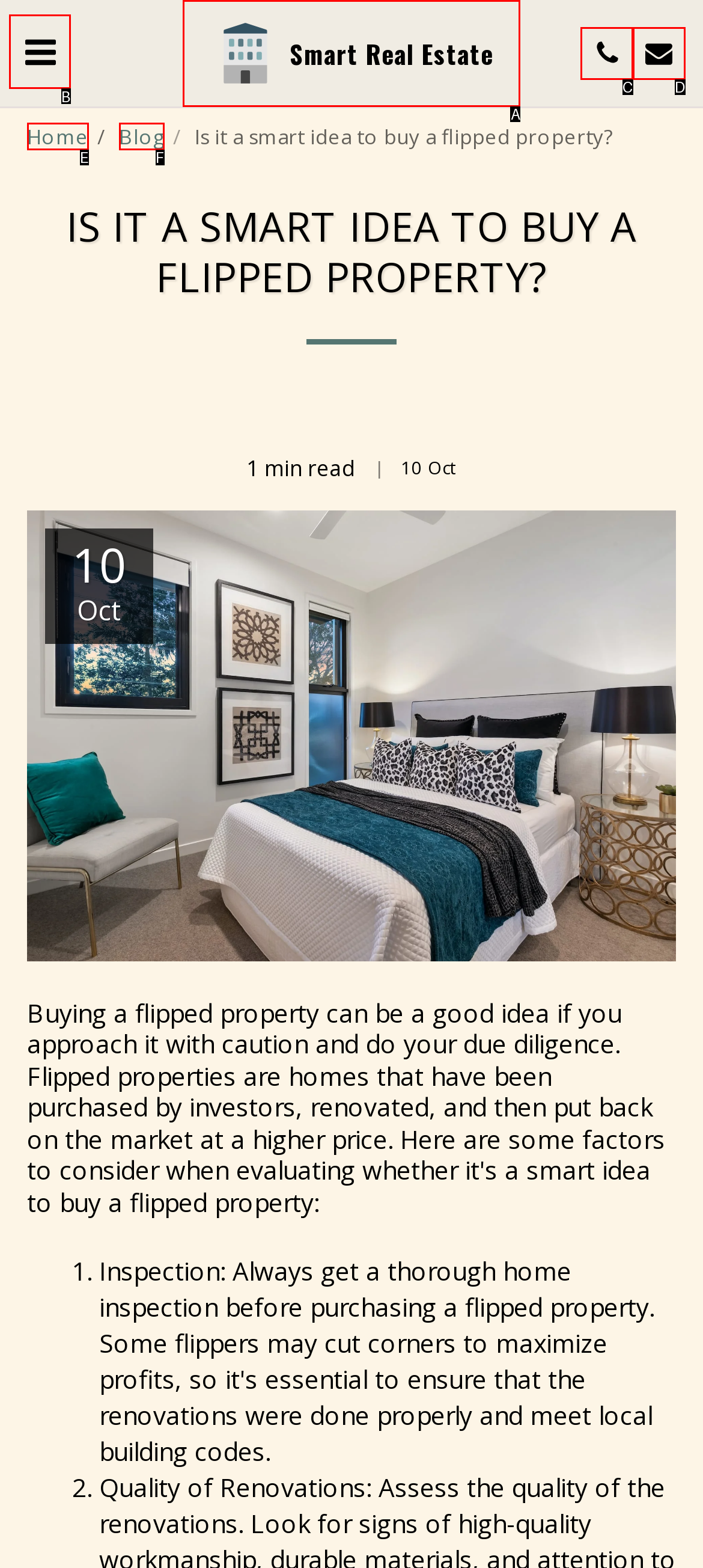Given the description: Smart Real Estate, identify the HTML element that fits best. Respond with the letter of the correct option from the choices.

A